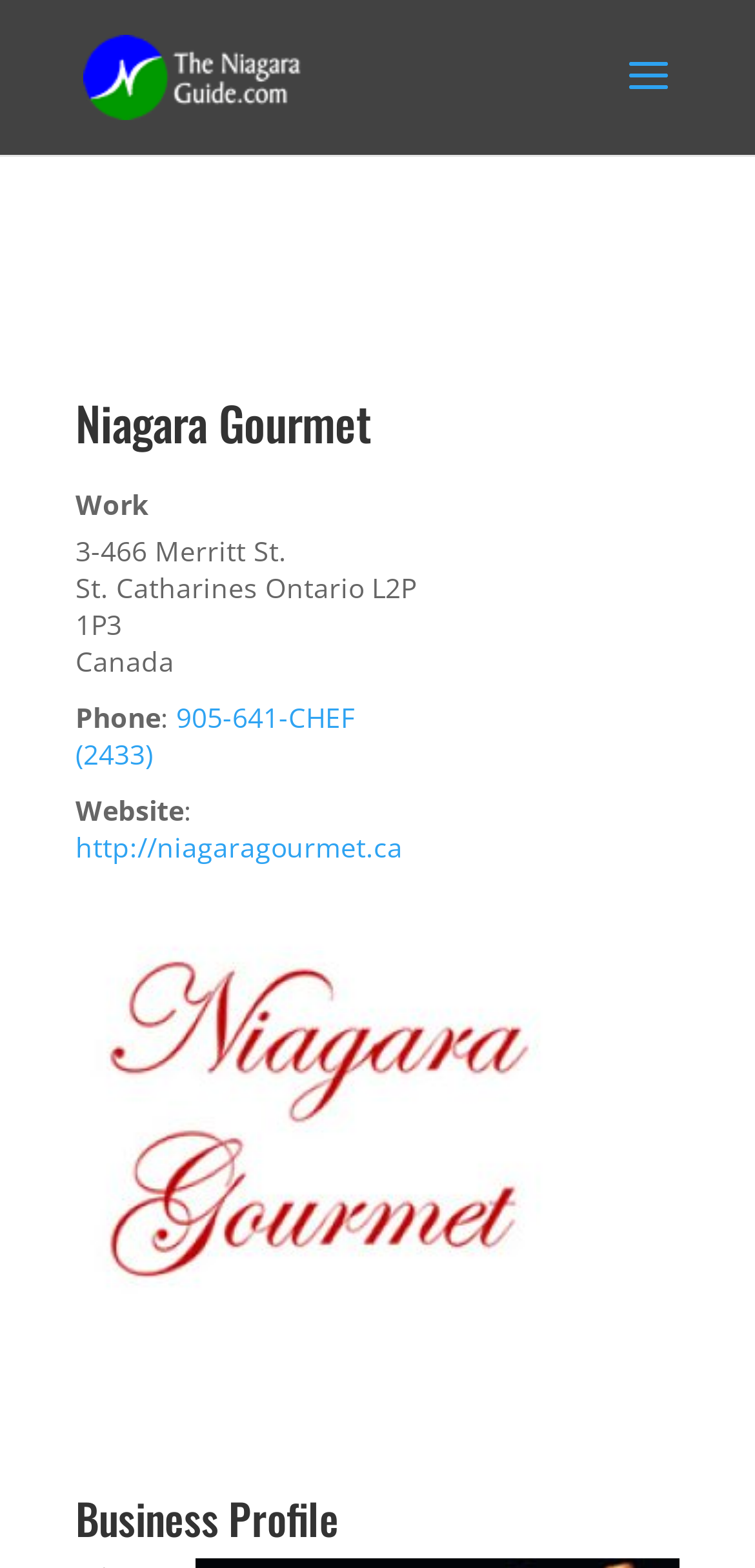Find the bounding box coordinates for the HTML element described in this sentence: "905-641-CHEF (2433)". Provide the coordinates as four float numbers between 0 and 1, in the format [left, top, right, bottom].

[0.1, 0.446, 0.469, 0.493]